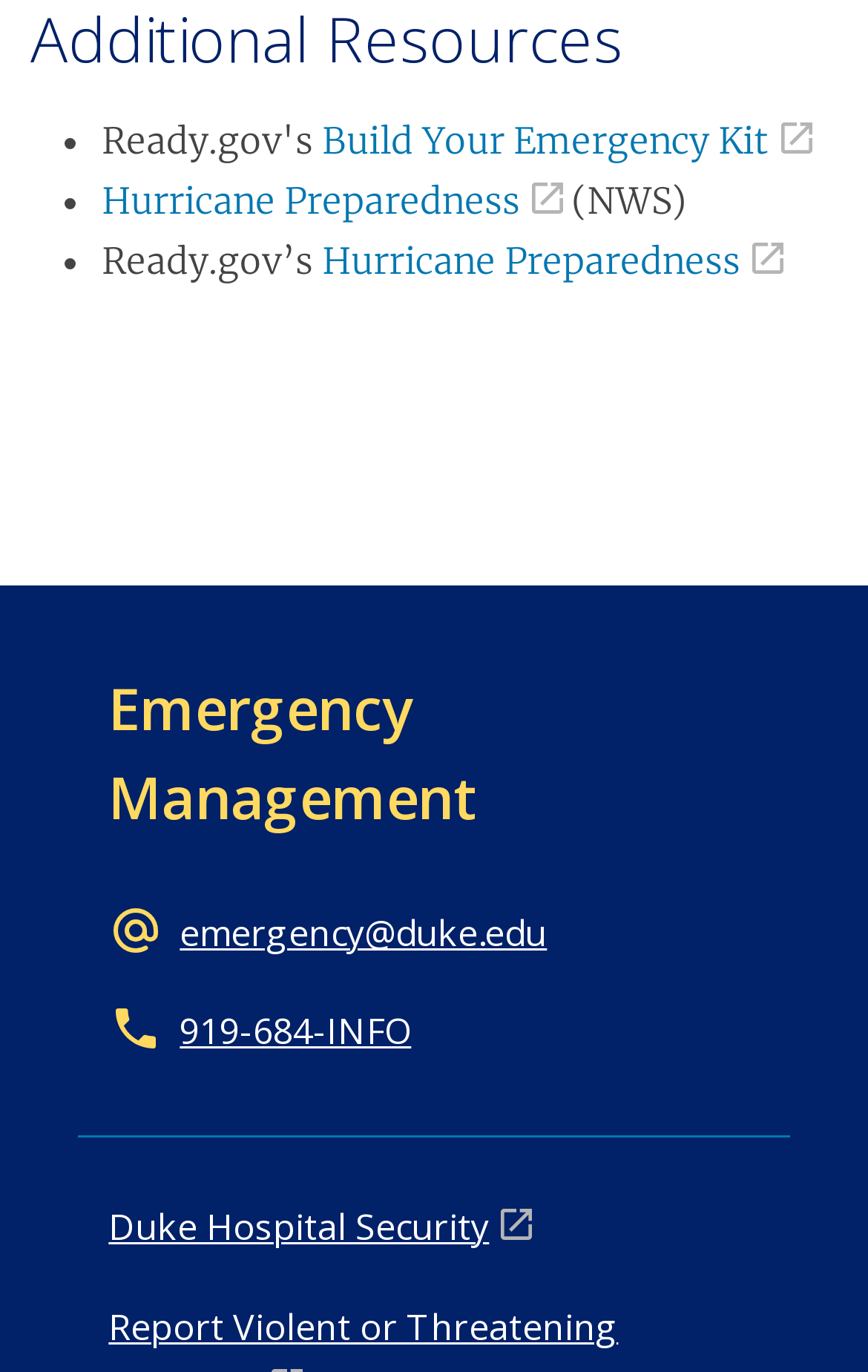What is the organization mentioned?
Please use the visual content to give a single word or phrase answer.

Duke Hospital Security